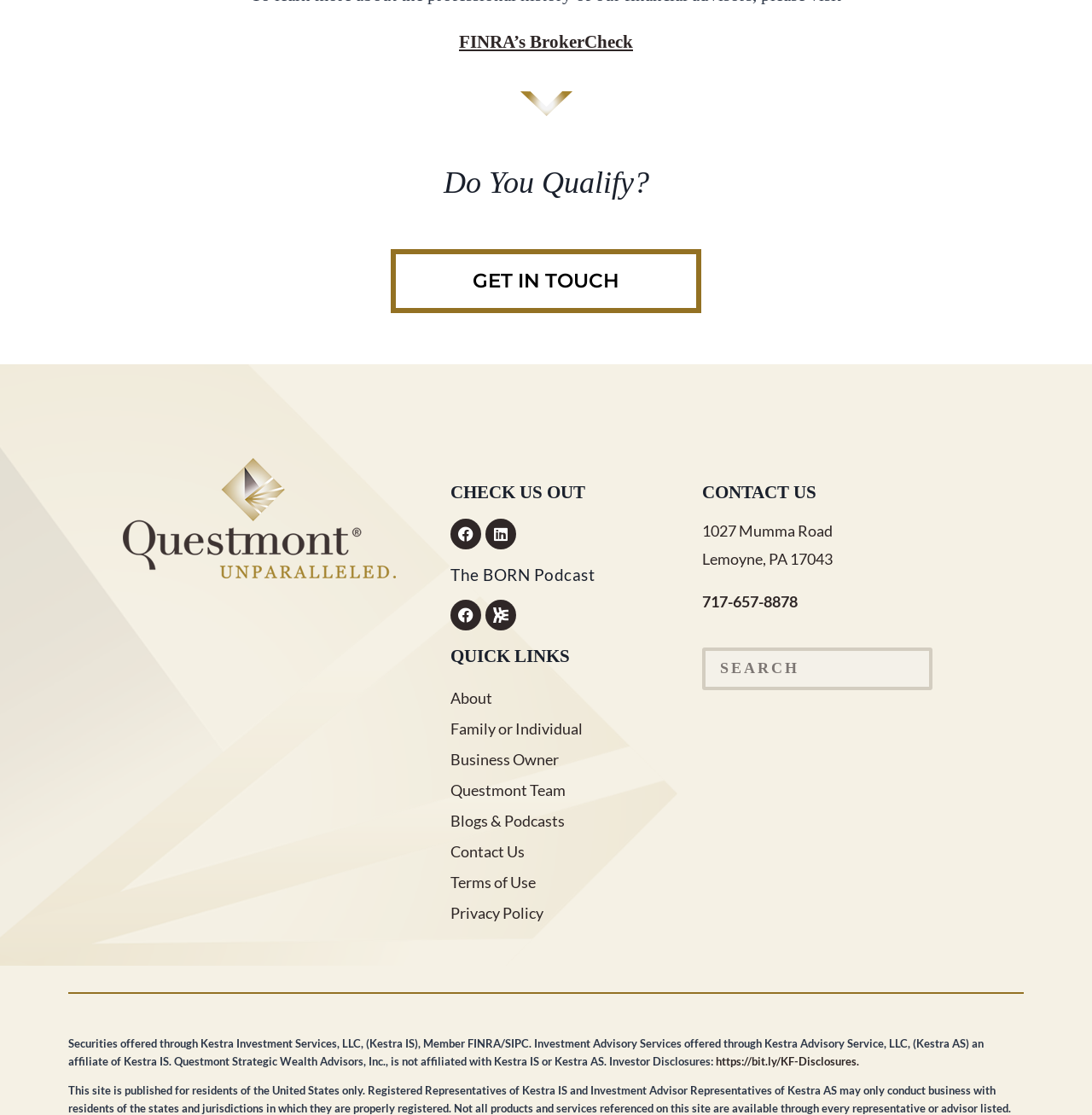Locate the bounding box coordinates of the clickable part needed for the task: "Check FINRA’s BrokerCheck".

[0.42, 0.029, 0.58, 0.046]